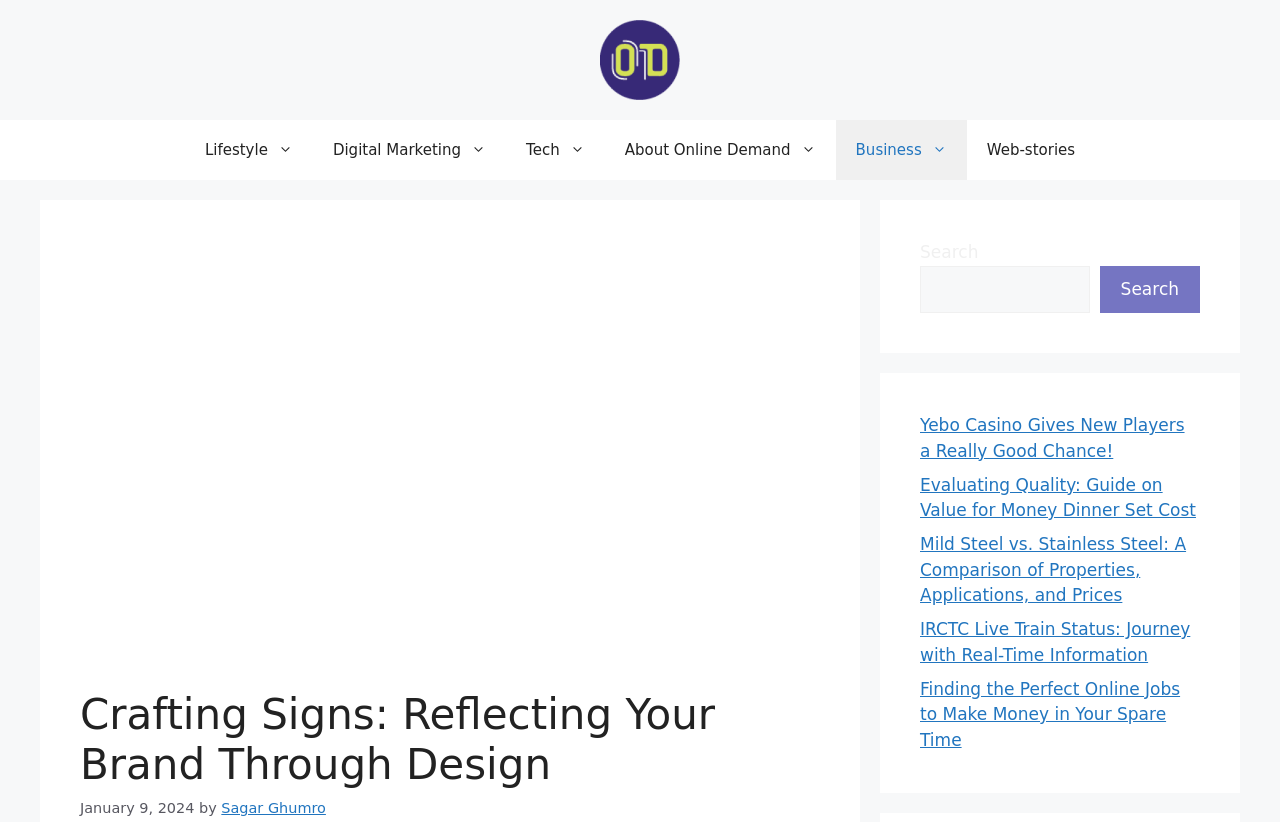Is there a date mentioned on this website?
Based on the image, respond with a single word or phrase.

Yes